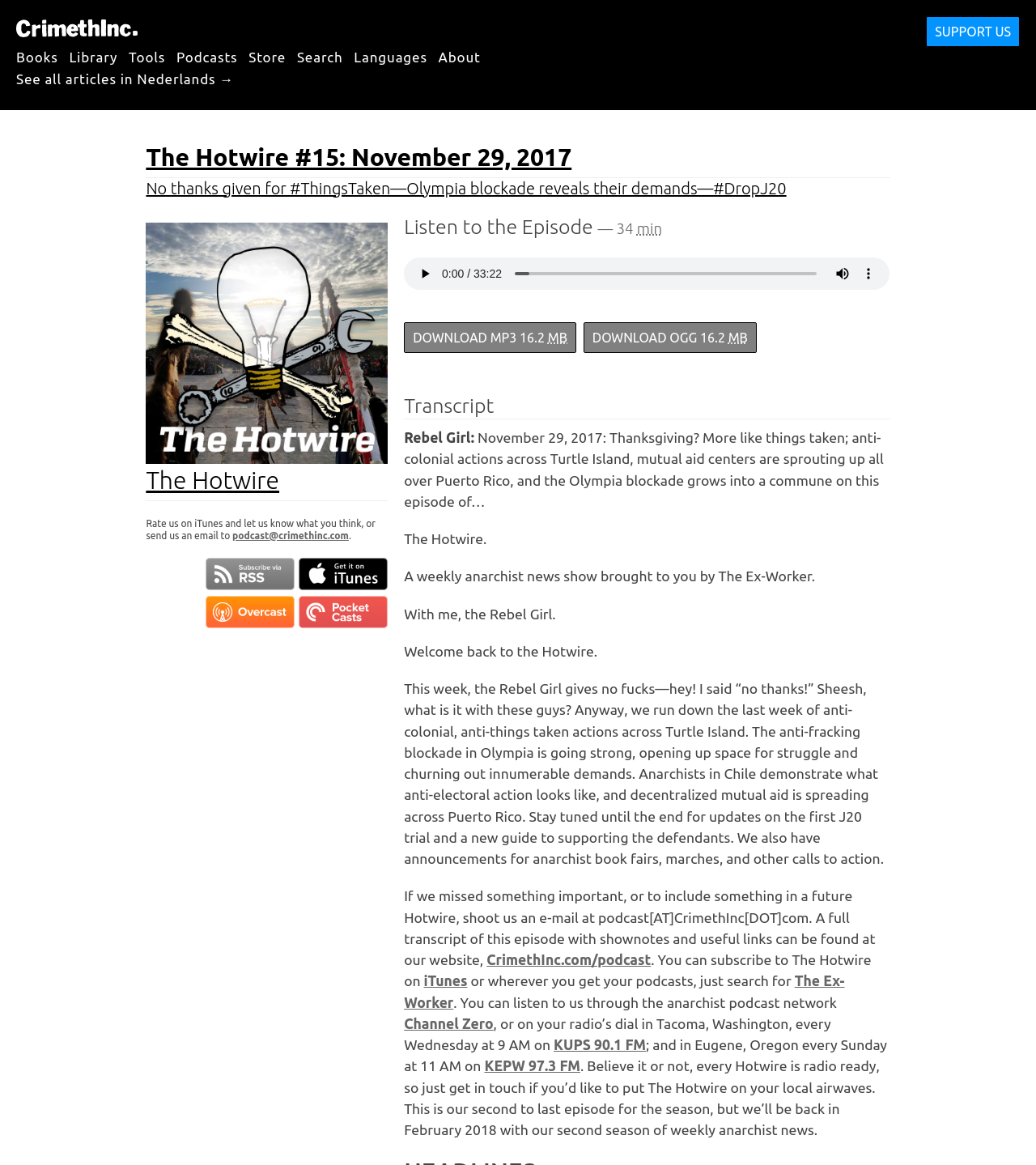Create a detailed summary of all the visual and textual information on the webpage.

This webpage is about the CrimethInc. podcast, specifically the transcript of The Hotwire episode #15, which aired on November 29, 2017. At the top of the page, there are several links to different sections of the CrimethInc. website, including Books, Library, Tools, Podcasts, Store, Search, Languages, and About.

Below the top navigation, there is a header section with a link to support CrimethInc. and a heading that displays the title of the podcast episode. To the right of the heading, there is an image. Below the image, there are links to rate the podcast on iTunes, send an email to the podcast, and subscribe to the podcast via RSS, iTunes, or Overcast.

The main content of the page is the transcript of the podcast episode. The transcript is divided into sections, with headings and static text that describe the content of the episode. The episode discusses anti-colonial actions across Turtle Island, mutual aid centers in Puerto Rico, and the Olympia blockade. There are also announcements for anarchist book fairs, marches, and other calls to action.

At the bottom of the page, there are links to download the podcast episode in MP3 or OGG format, as well as a link to the CrimethInc. website. There are also links to subscribe to the podcast on iTunes, Channel Zero, or through the anarchist podcast network. Additionally, there are links to listen to the podcast on local radio stations in Tacoma, Washington, and Eugene, Oregon.